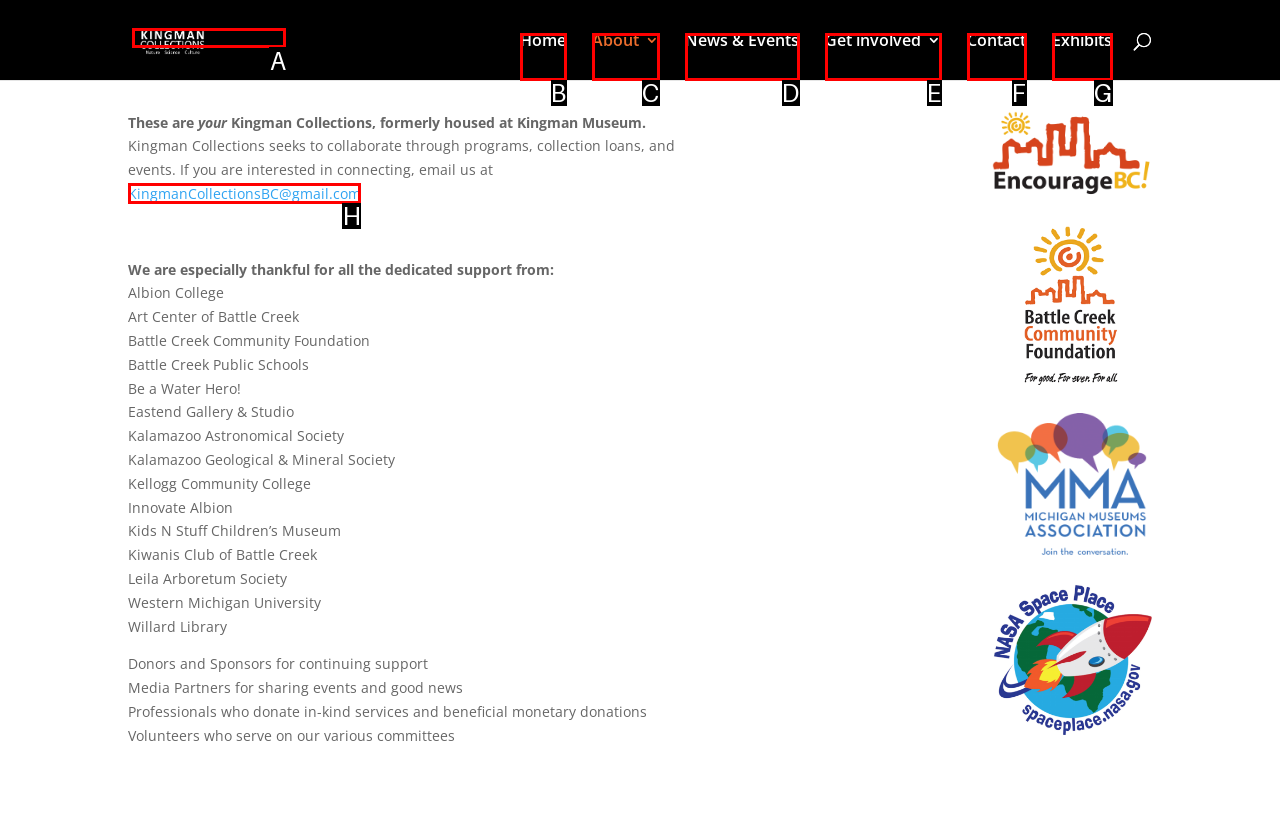Tell me the letter of the UI element to click in order to accomplish the following task: Email KingmanCollectionsBC@gmail.com
Answer with the letter of the chosen option from the given choices directly.

H